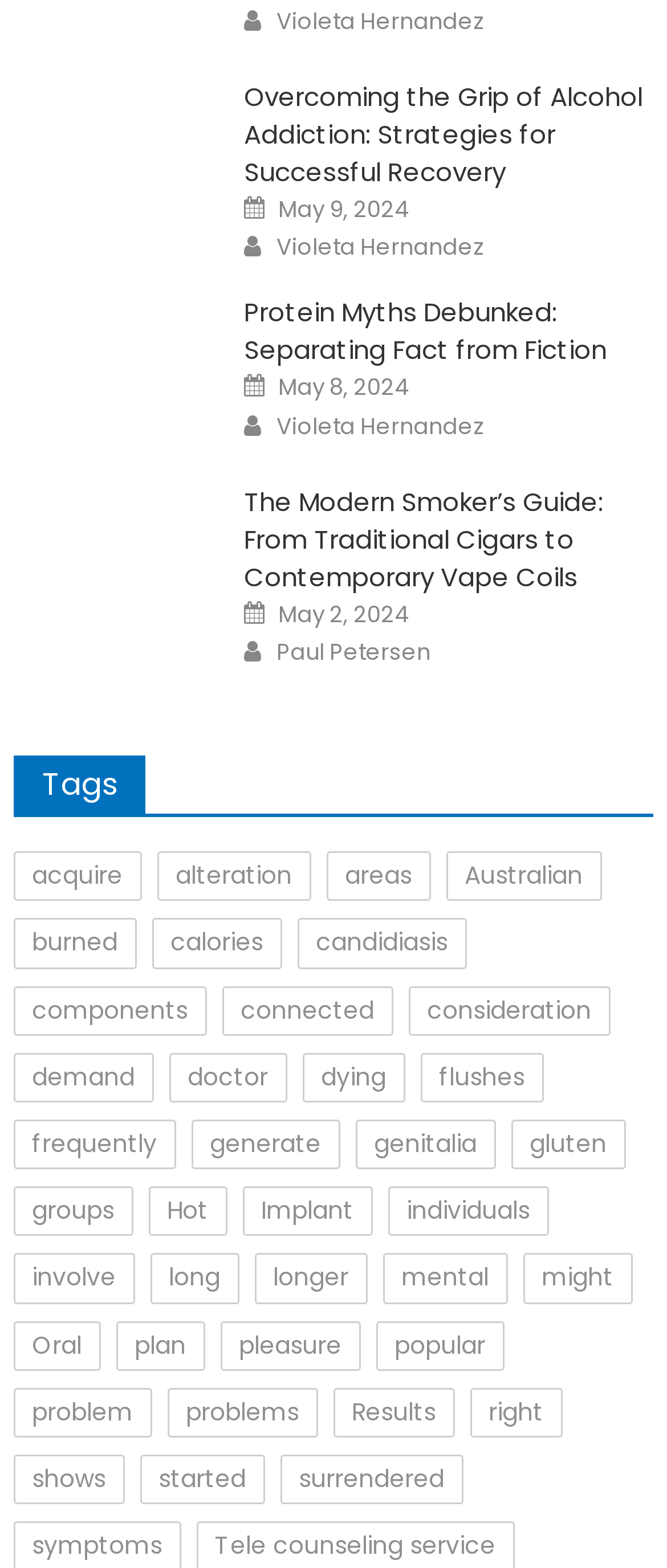Identify the bounding box coordinates of the section to be clicked to complete the task described by the following instruction: "View the post details of 'Protein Myths Debunked: Separating Fact from Fiction'". The coordinates should be four float numbers between 0 and 1, formatted as [left, top, right, bottom].

[0.366, 0.186, 0.98, 0.234]